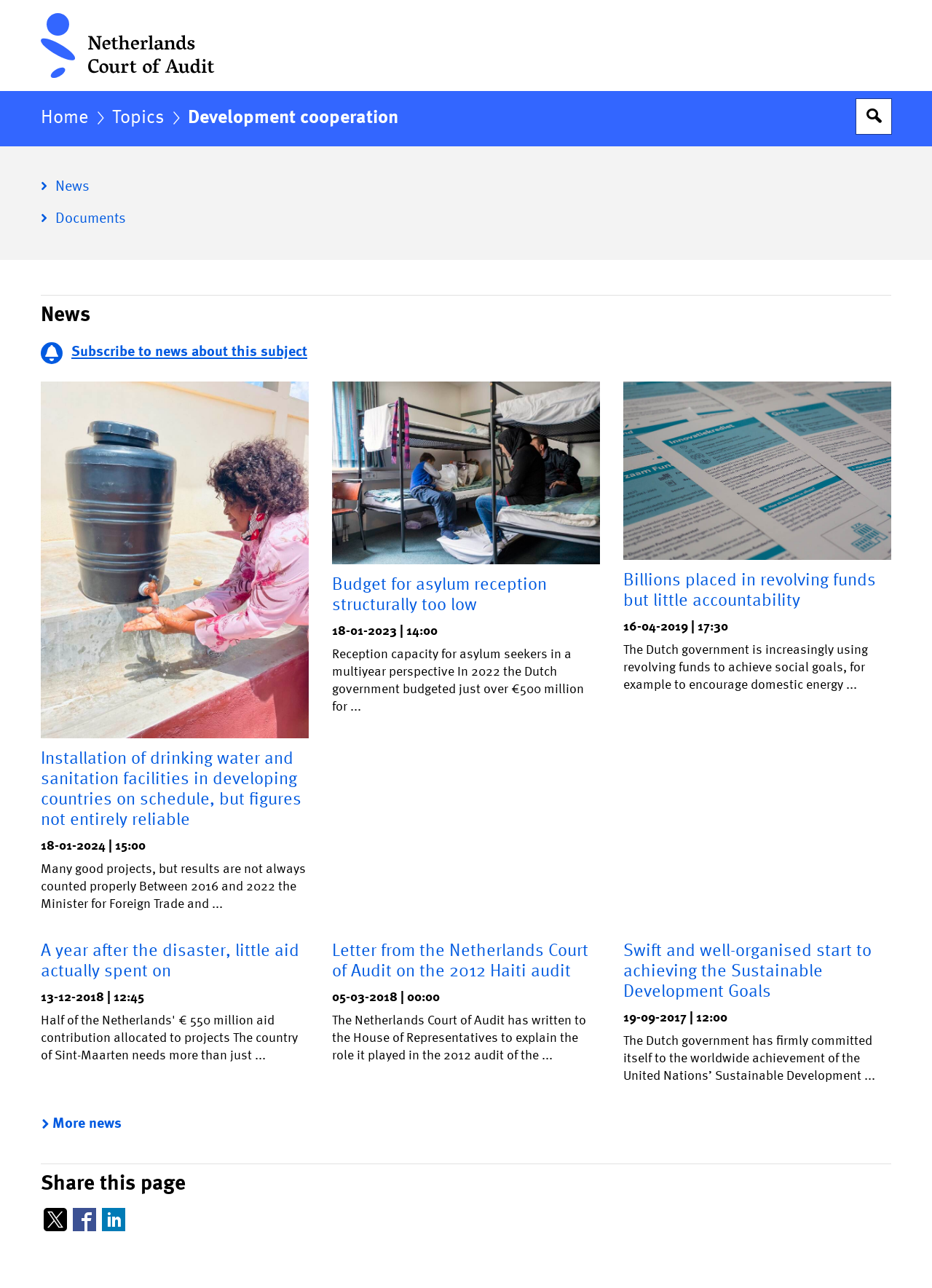Determine the bounding box coordinates of the element's region needed to click to follow the instruction: "Share this page on Twitter". Provide these coordinates as four float numbers between 0 and 1, formatted as [left, top, right, bottom].

[0.044, 0.936, 0.075, 0.958]